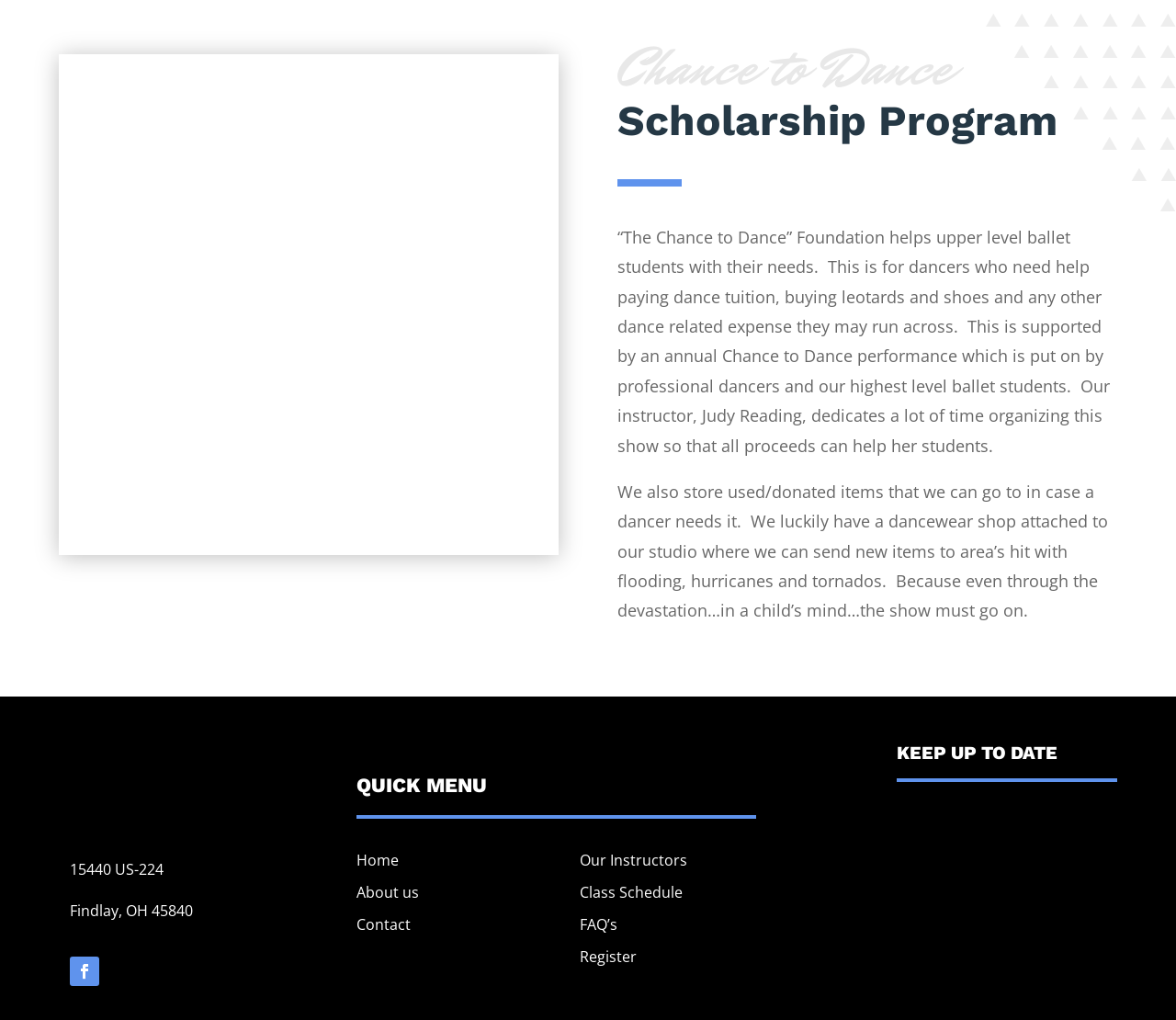Identify the bounding box coordinates of the area you need to click to perform the following instruction: "Click on 'Register'".

[0.493, 0.928, 0.541, 0.948]